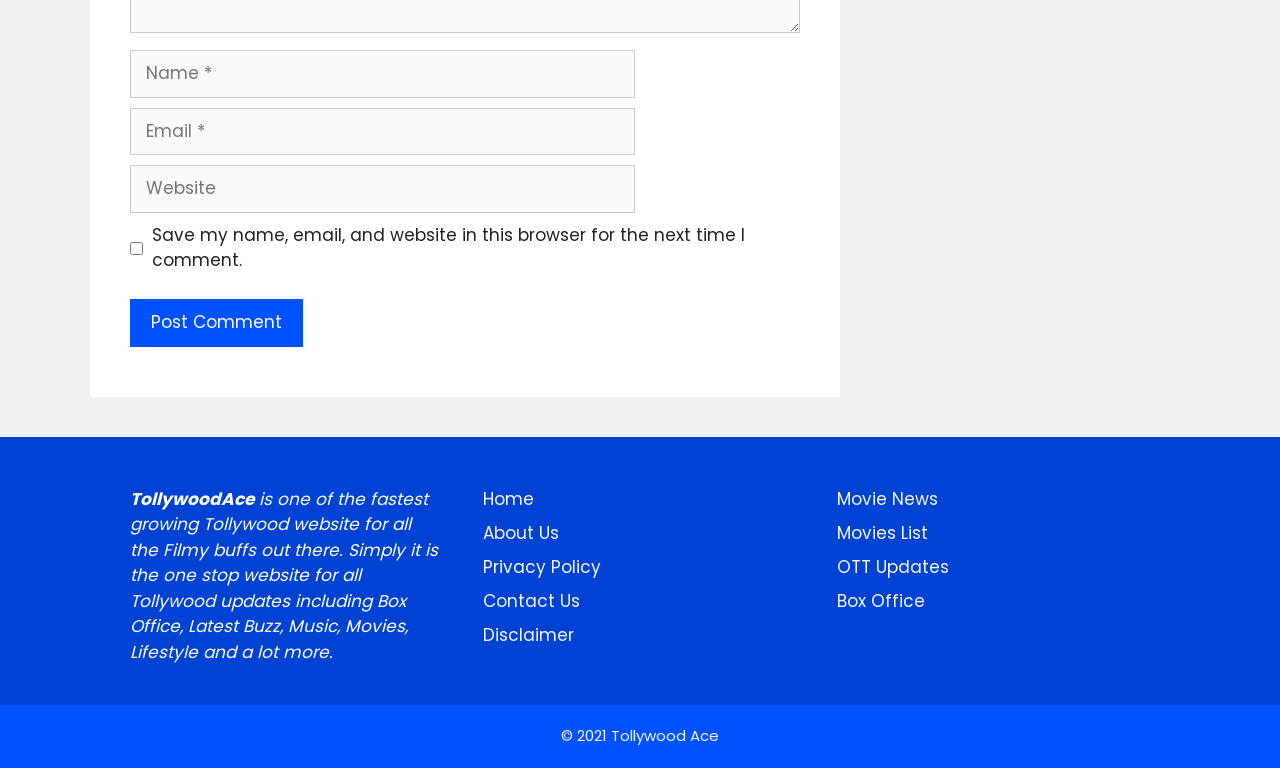What is the name of the website?
Using the image as a reference, answer the question with a short word or phrase.

TollywoodAce